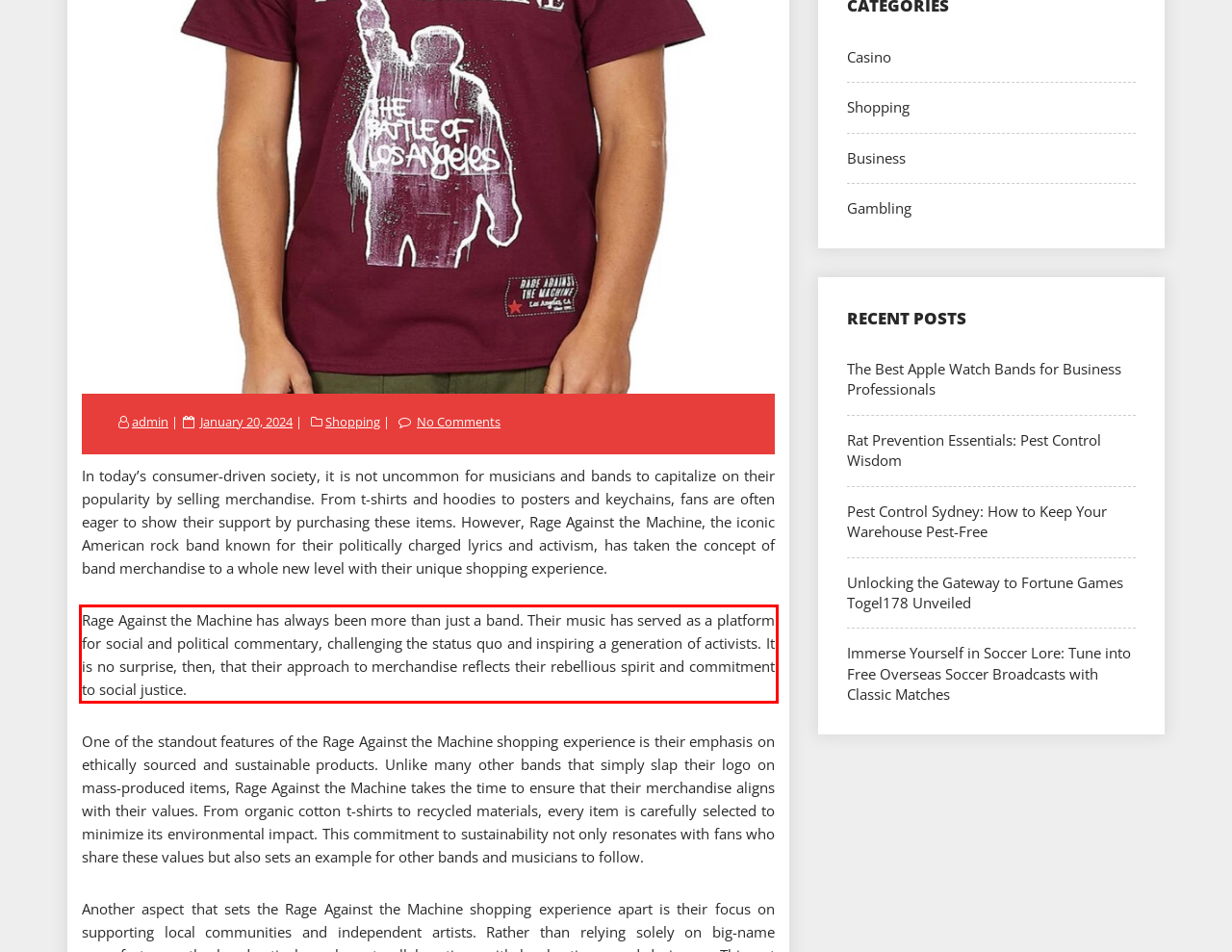Using the provided screenshot, read and generate the text content within the red-bordered area.

Rage Against the Machine has always been more than just a band. Their music has served as a platform for social and political commentary, challenging the status quo and inspiring a generation of activists. It is no surprise, then, that their approach to merchandise reflects their rebellious spirit and commitment to social justice.